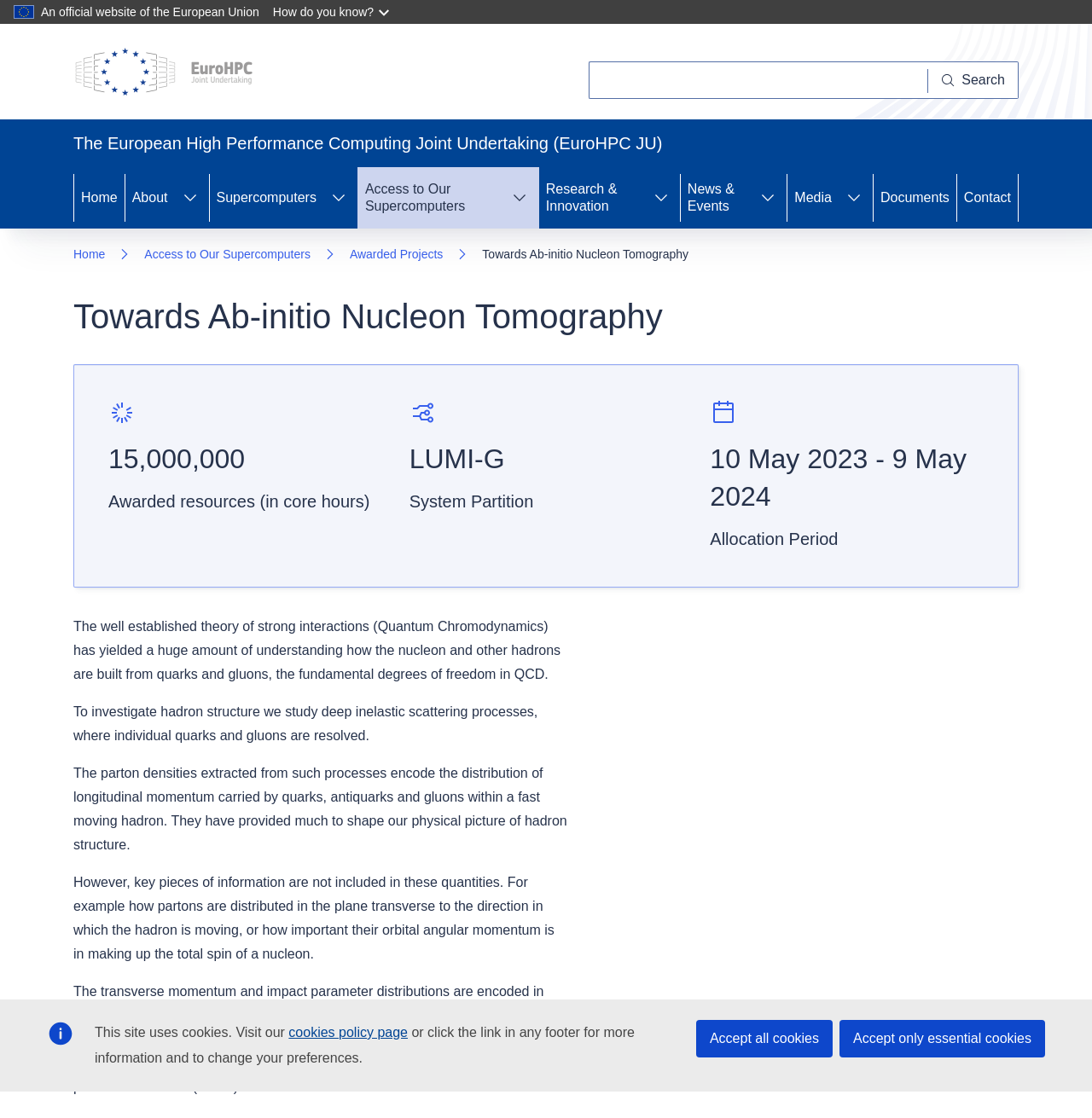Can you provide the bounding box coordinates for the element that should be clicked to implement the instruction: "View Awarded Projects"?

[0.32, 0.217, 0.406, 0.238]